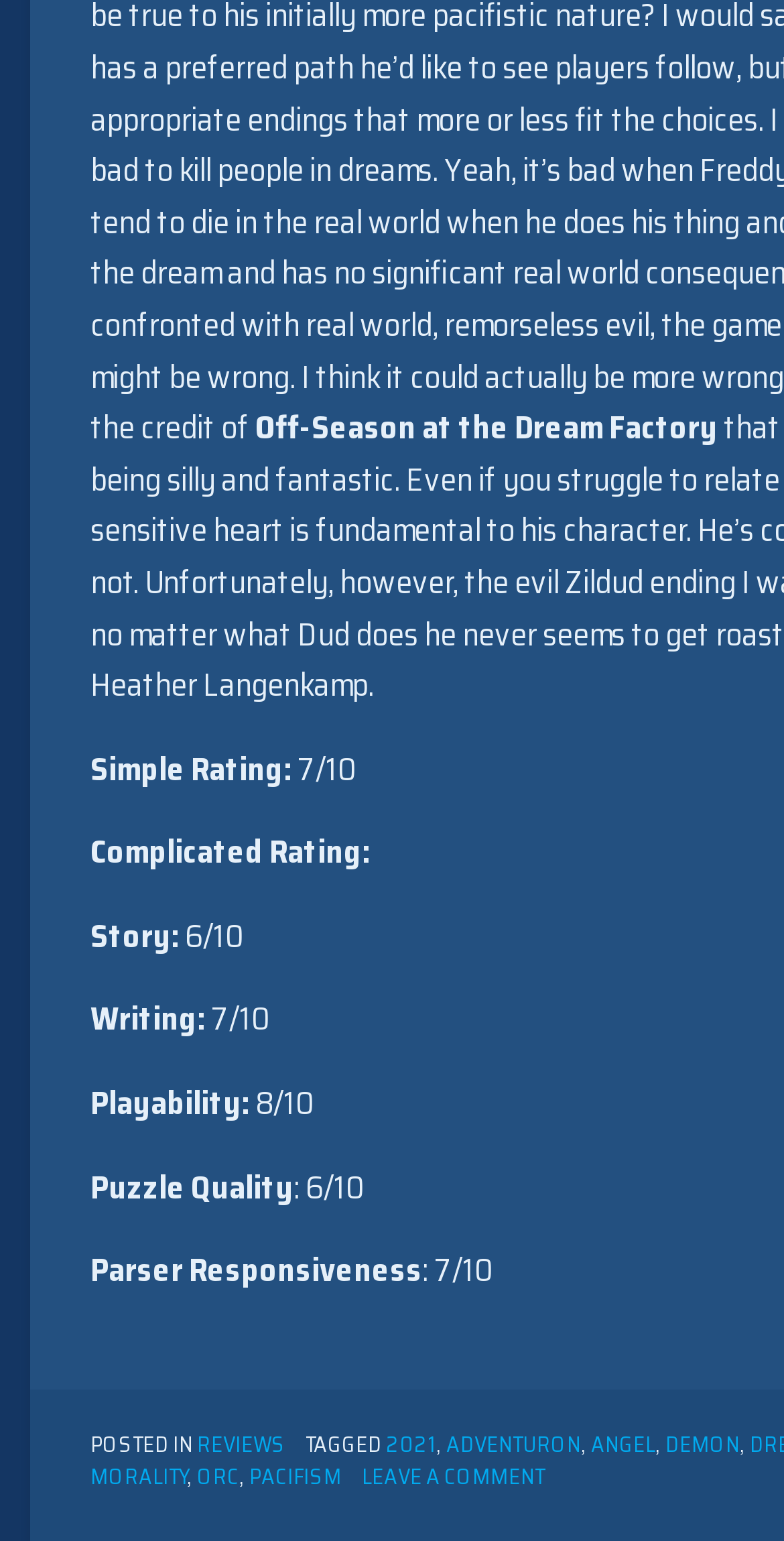What is the rating of the game's writing?
Answer the question with a detailed explanation, including all necessary information.

The rating of the game's writing can be found in the section labeled 'Writing:' which has a value of '7/10'.